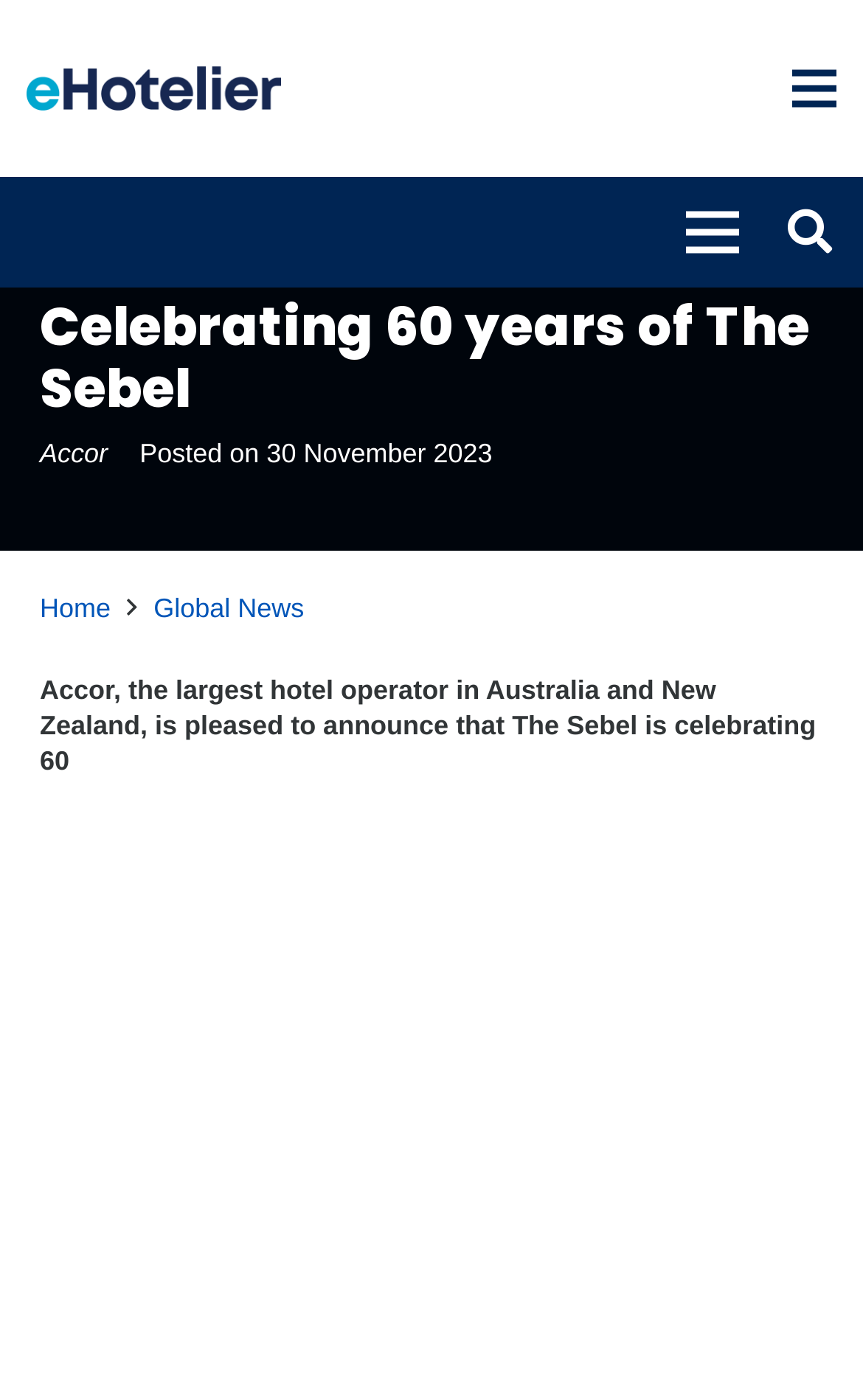Please identify the bounding box coordinates of the element that needs to be clicked to perform the following instruction: "Open the menu".

[0.893, 0.024, 0.994, 0.103]